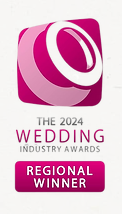What is the dominant color scheme of the logo?
Answer the question in as much detail as possible.

The caption describes the logo as having a modern and eye-catching aesthetic, utilizing a vibrant pink color scheme that draws attention, which implies that the dominant color scheme of the logo is vibrant pink.